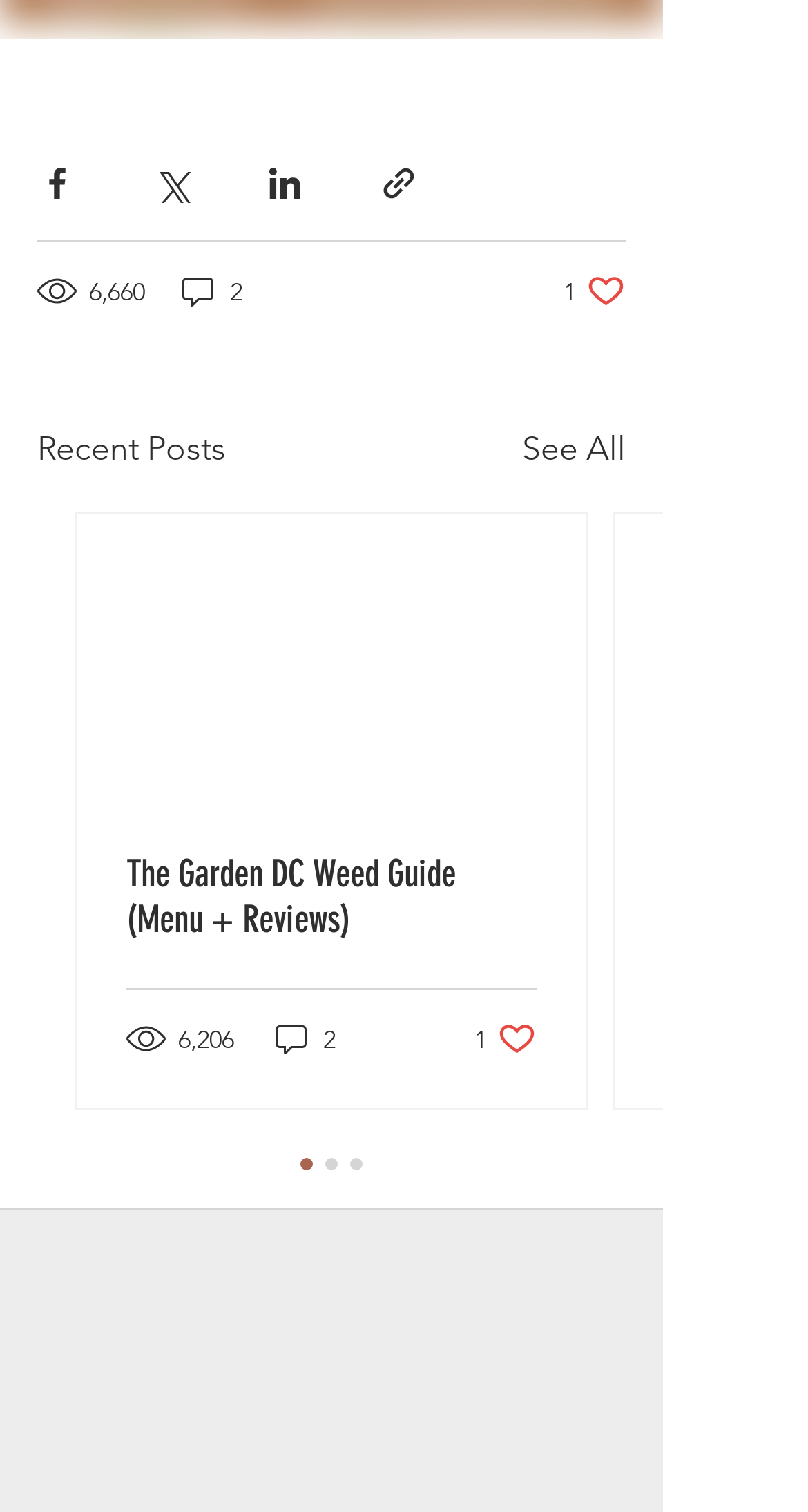Point out the bounding box coordinates of the section to click in order to follow this instruction: "View comments".

[0.221, 0.18, 0.305, 0.206]